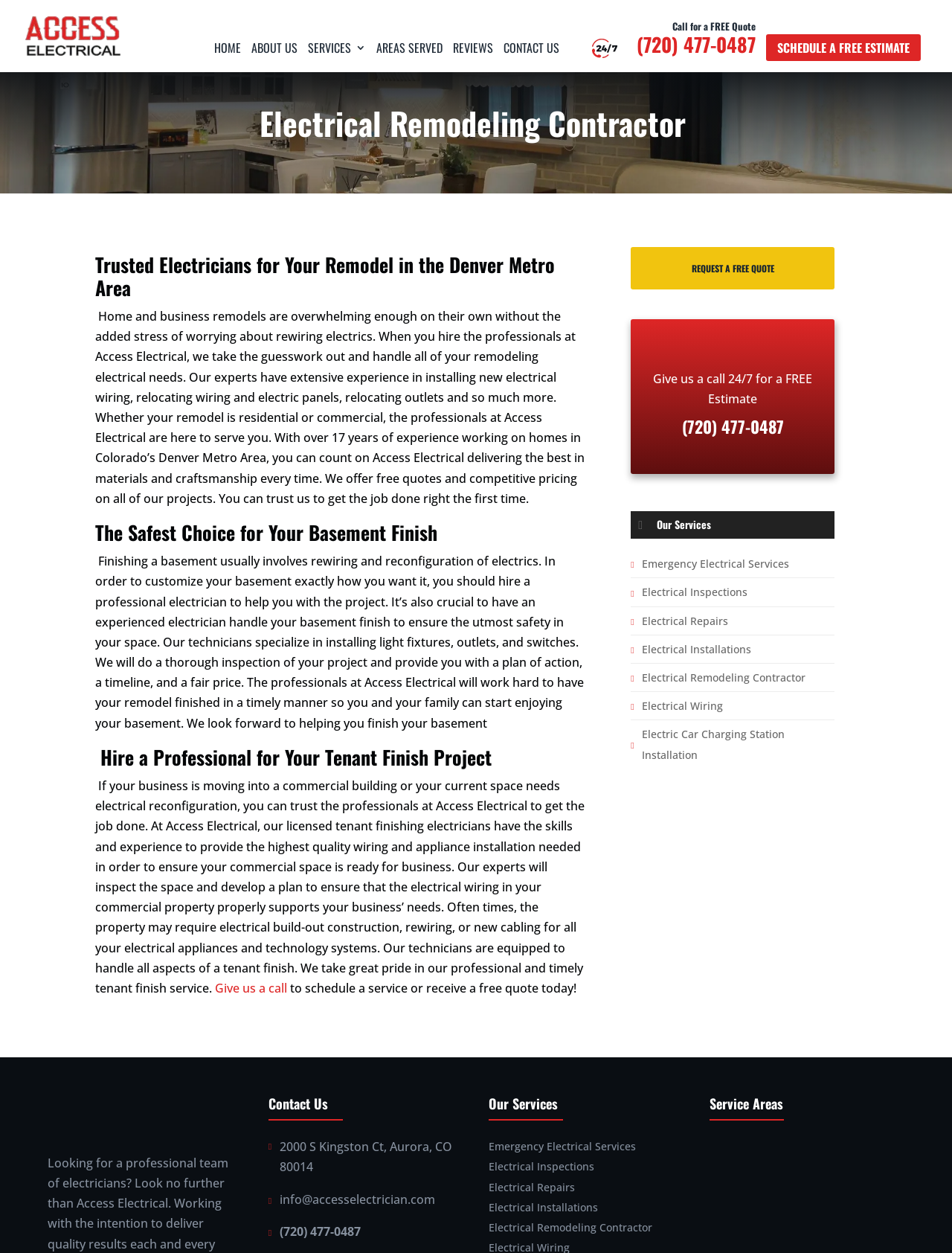Identify the bounding box coordinates for the element you need to click to achieve the following task: "Schedule a free estimate". Provide the bounding box coordinates as four float numbers between 0 and 1, in the form [left, top, right, bottom].

[0.805, 0.027, 0.967, 0.049]